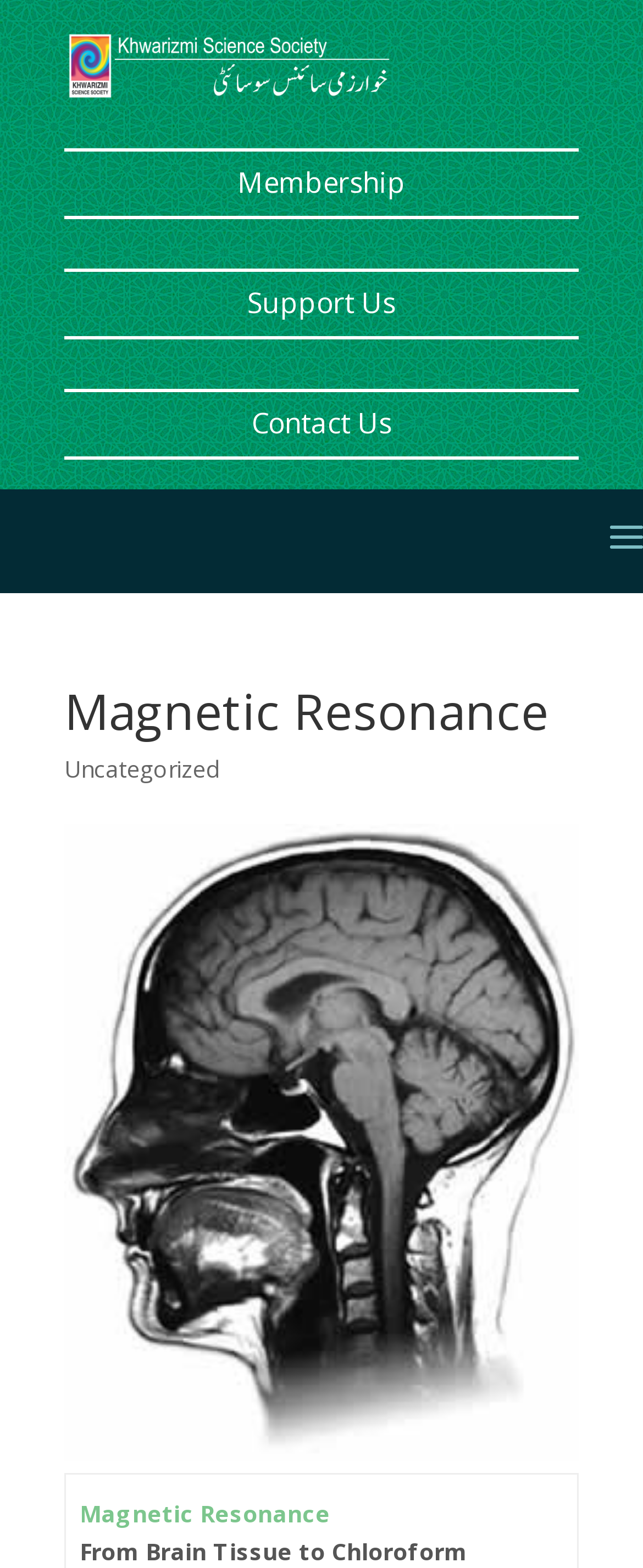Consider the image and give a detailed and elaborate answer to the question: 
What is the category of the content on this page?

I found a StaticText element with the text 'Uncategorized' located below the main heading 'Magnetic Resonance'. This suggests that the content on this page is categorized as 'Uncategorized'.